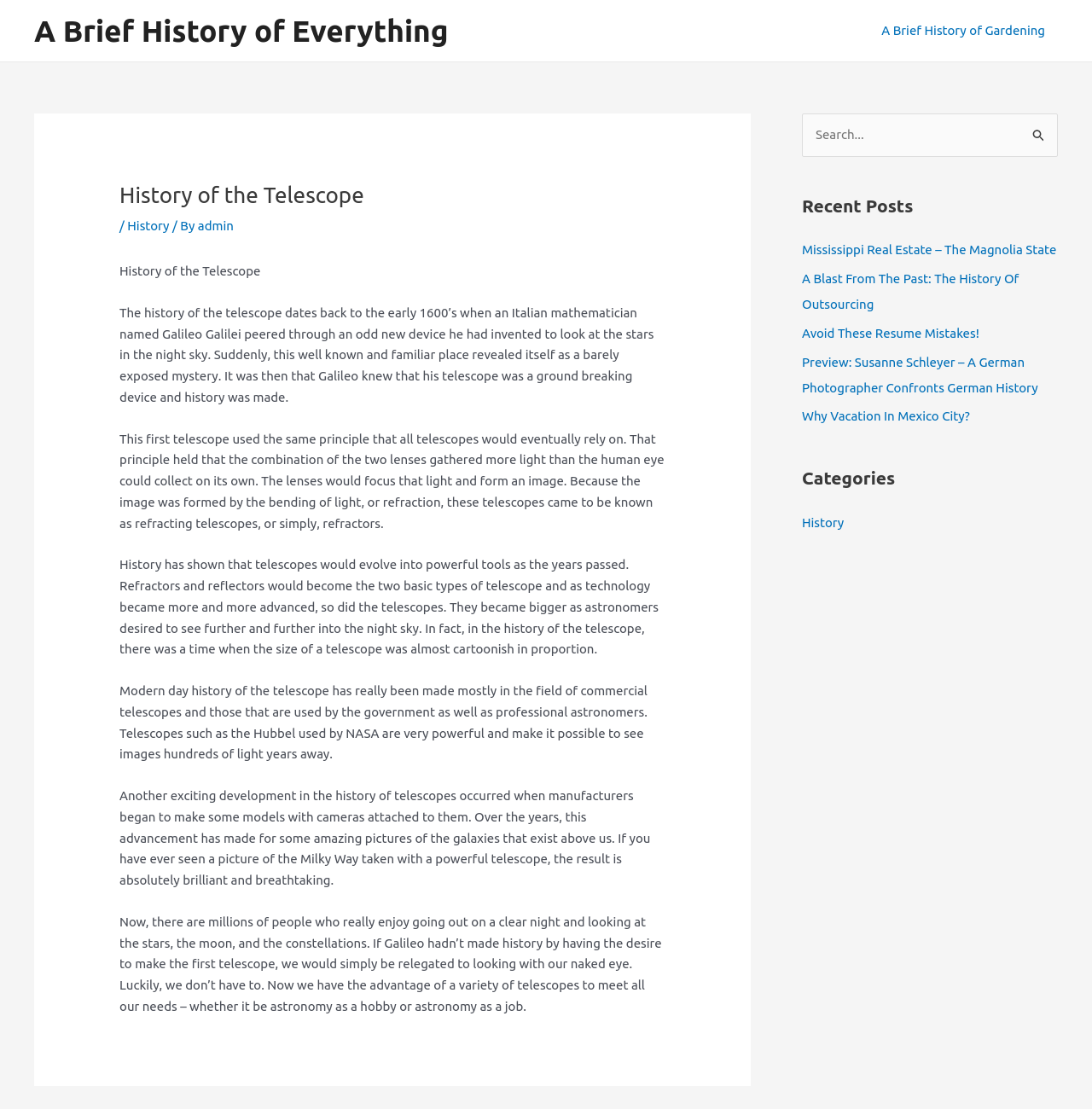Given the following UI element description: "Two steps forward", find the bounding box coordinates in the webpage screenshot.

None